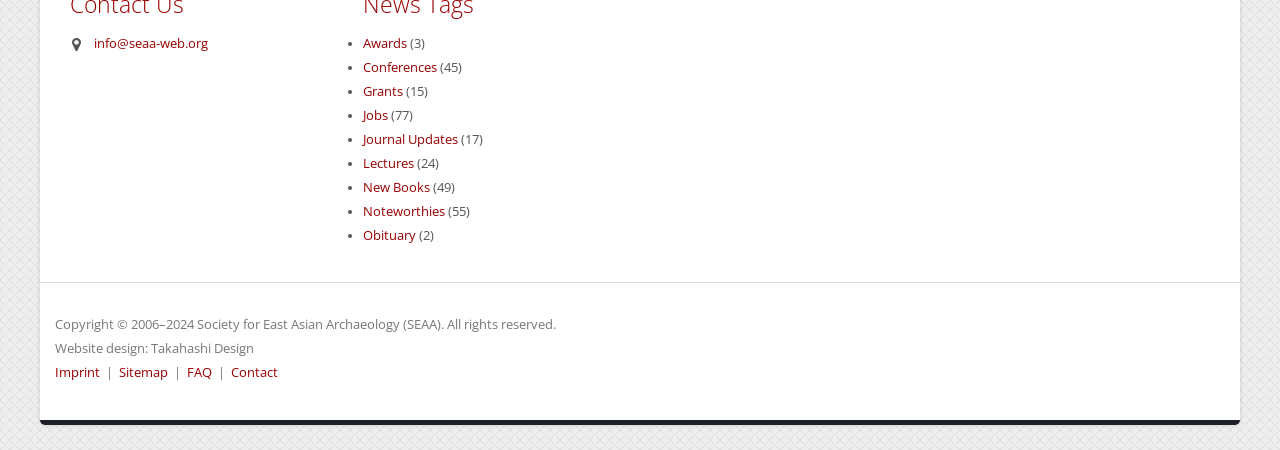Using the webpage screenshot, locate the HTML element that fits the following description and provide its bounding box: "Lectures".

[0.283, 0.344, 0.323, 0.382]